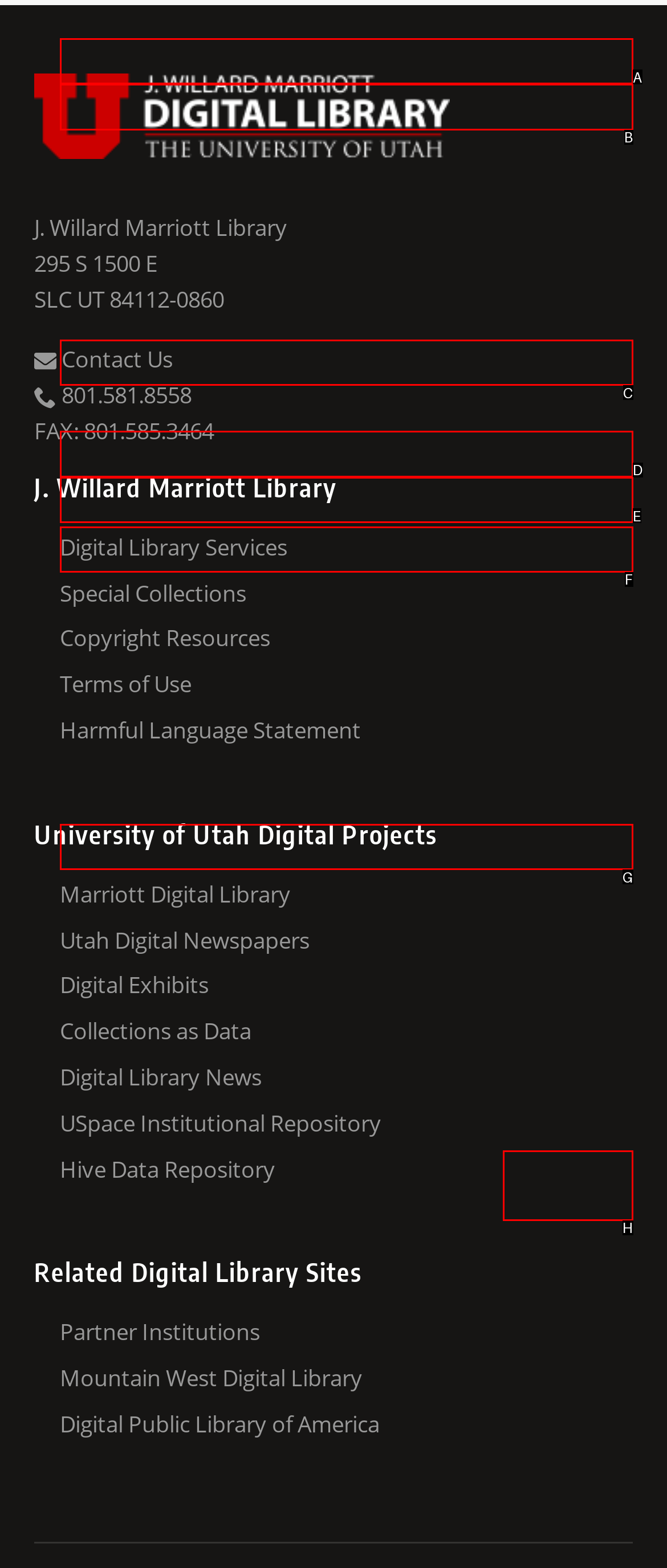Determine which UI element I need to click to achieve the following task: Check Digital Library News Provide your answer as the letter of the selected option.

F